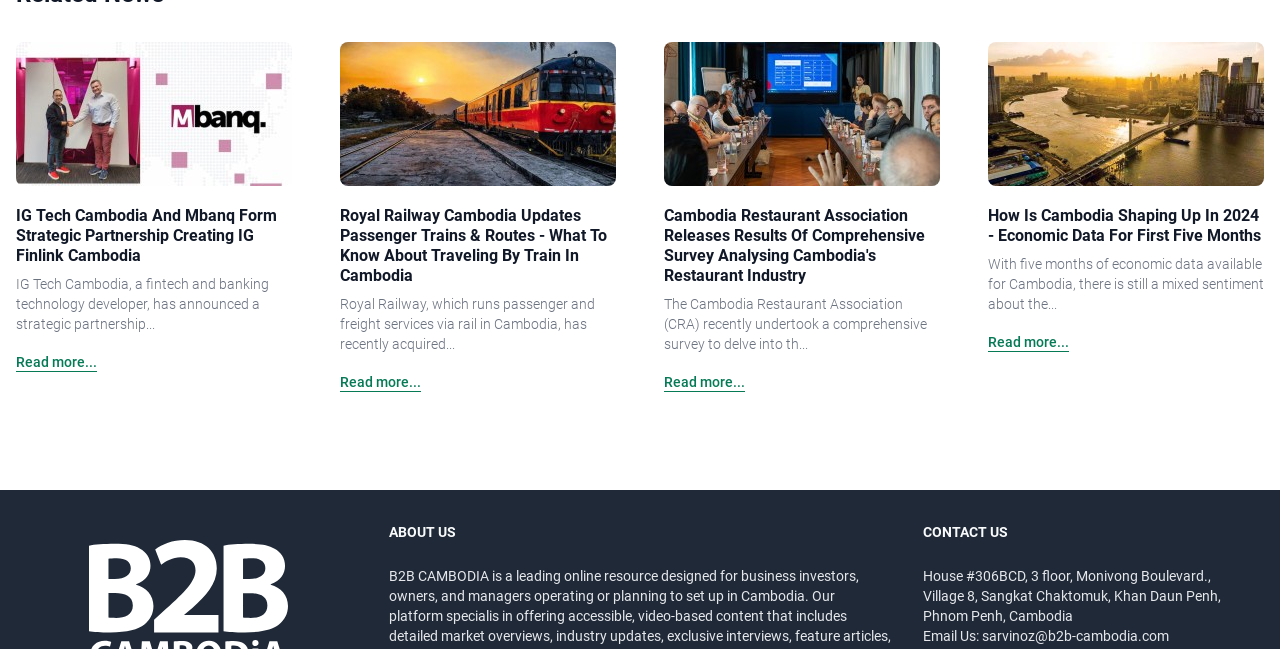Identify the bounding box coordinates of the section that should be clicked to achieve the task described: "View article about Royal Railway Cambodia's passenger trains and routes".

[0.266, 0.065, 0.481, 0.287]